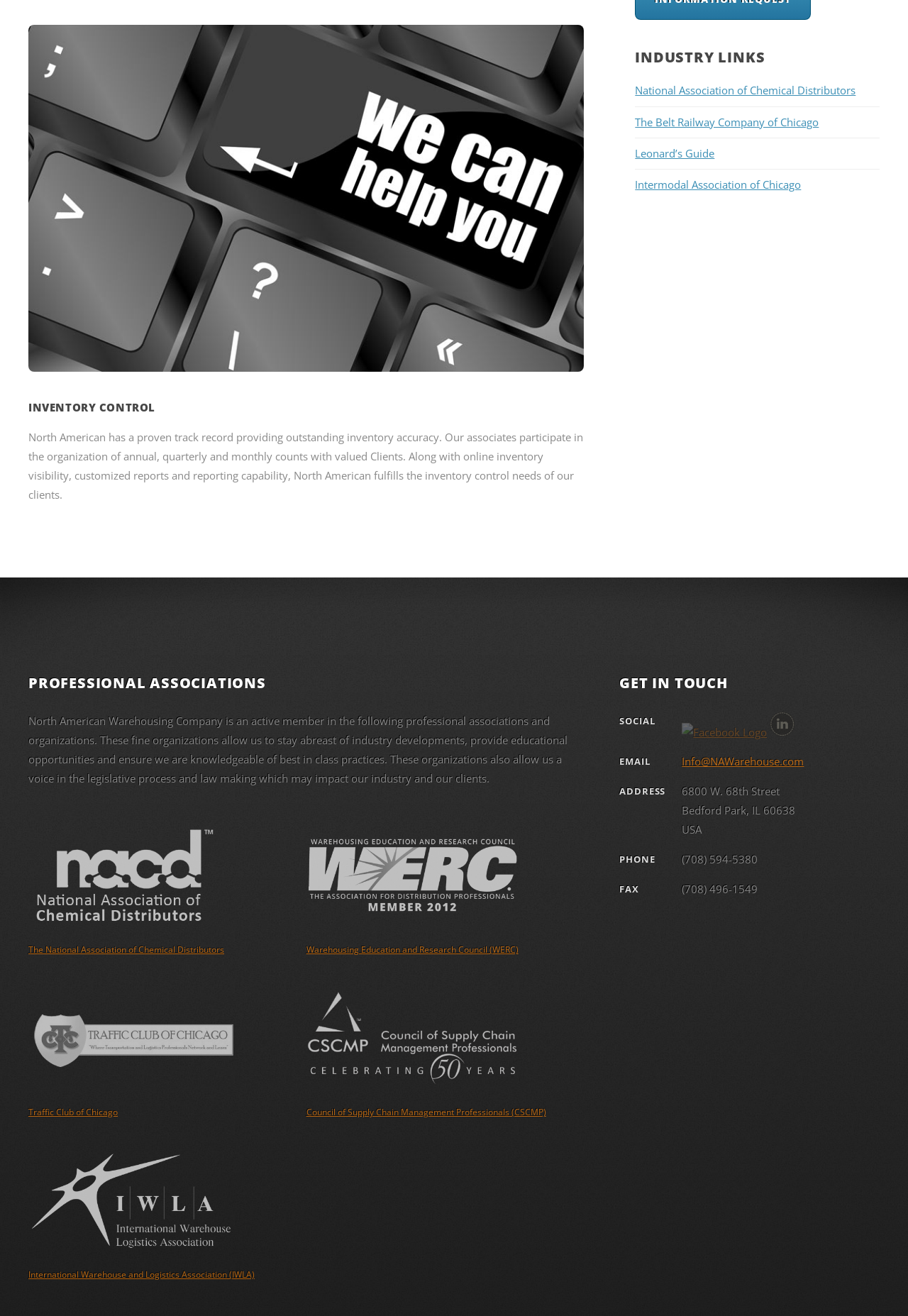Specify the bounding box coordinates (top-left x, top-left y, bottom-right x, bottom-right y) of the UI element in the screenshot that matches this description: Info@NAWarehouse.com

[0.751, 0.573, 0.885, 0.583]